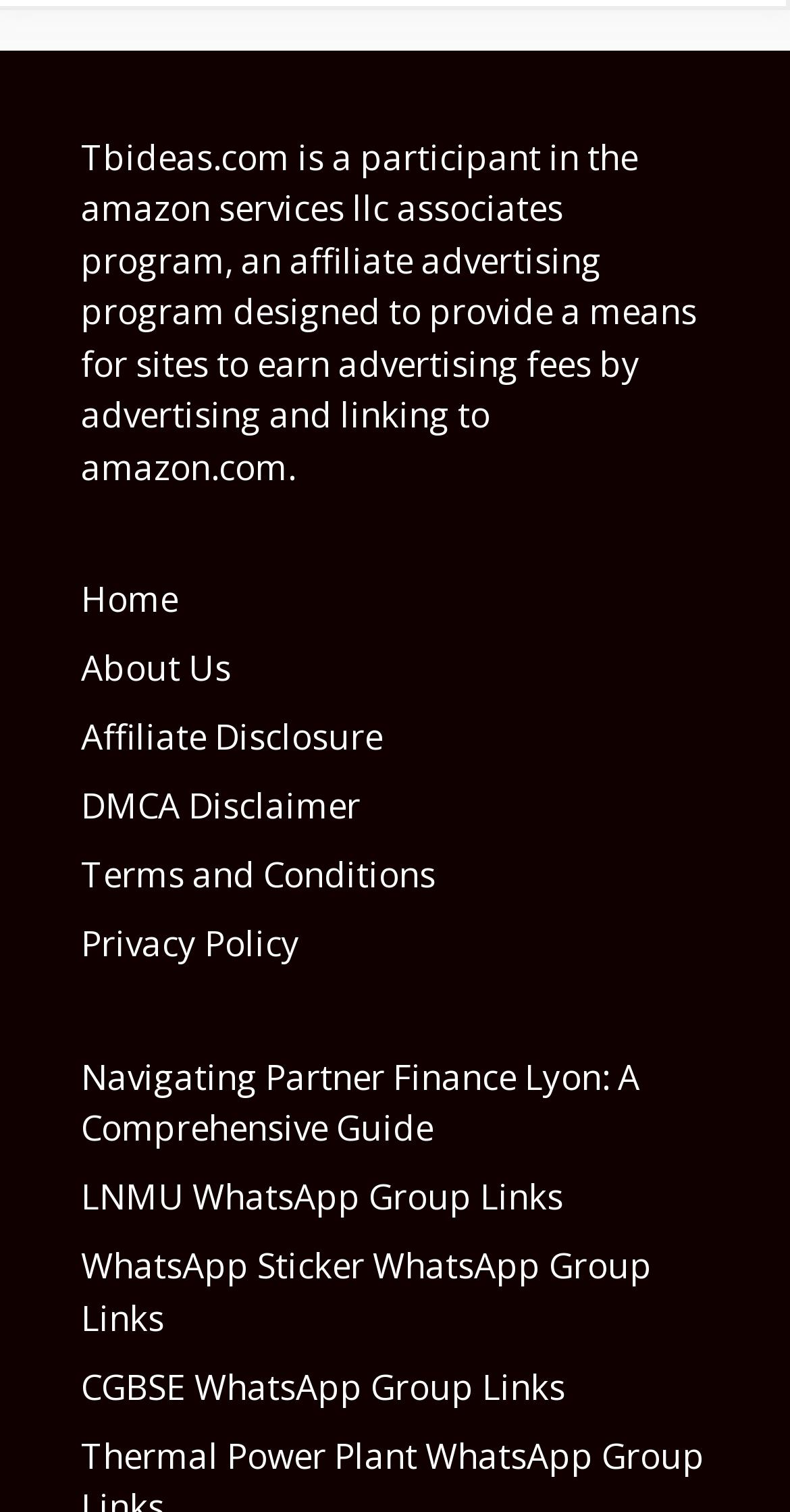Please identify the bounding box coordinates of the element on the webpage that should be clicked to follow this instruction: "read navigating partner finance lyon guide". The bounding box coordinates should be given as four float numbers between 0 and 1, formatted as [left, top, right, bottom].

[0.103, 0.696, 0.81, 0.761]